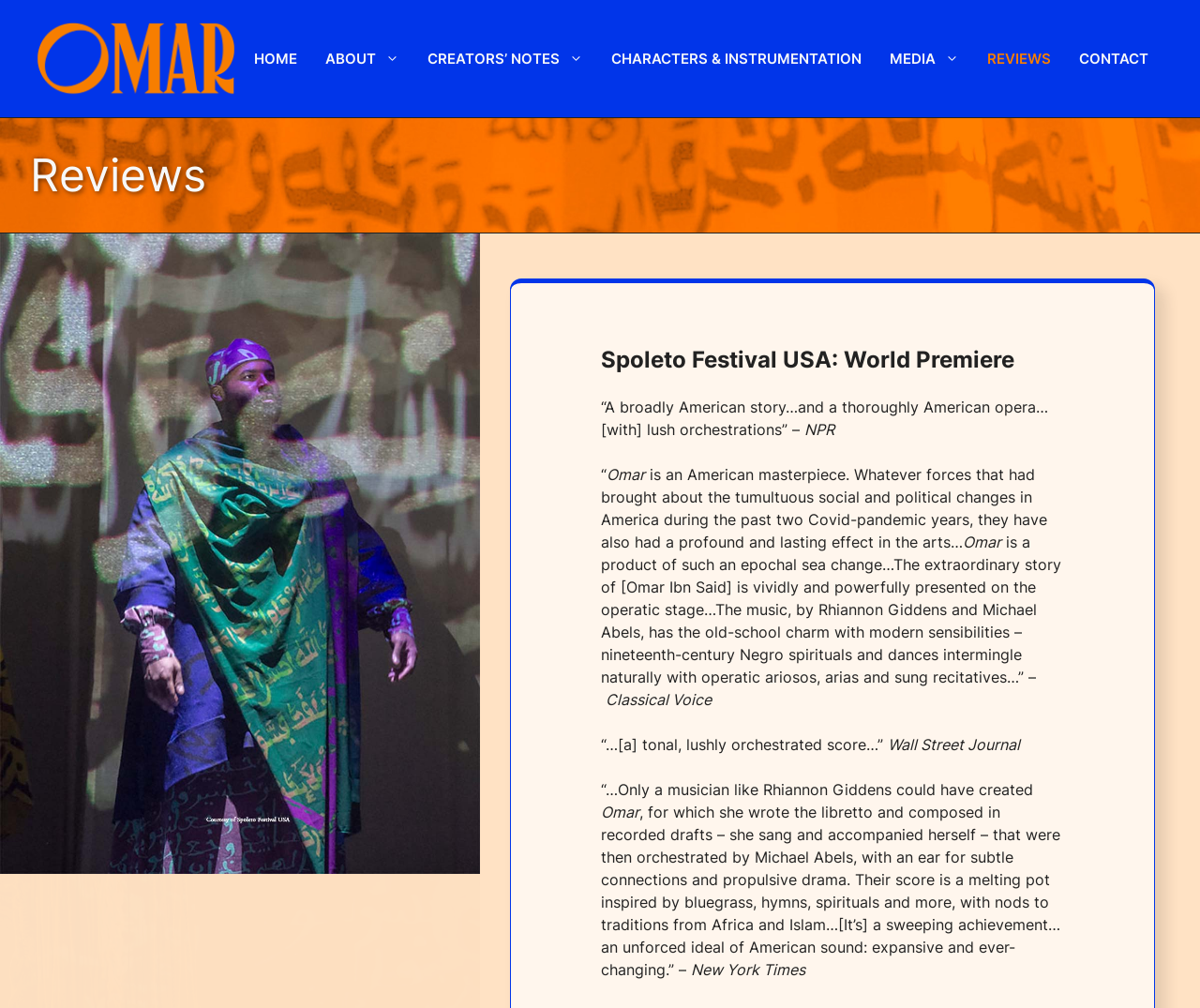Given the following UI element description: "All Posts", find the bounding box coordinates in the webpage screenshot.

None